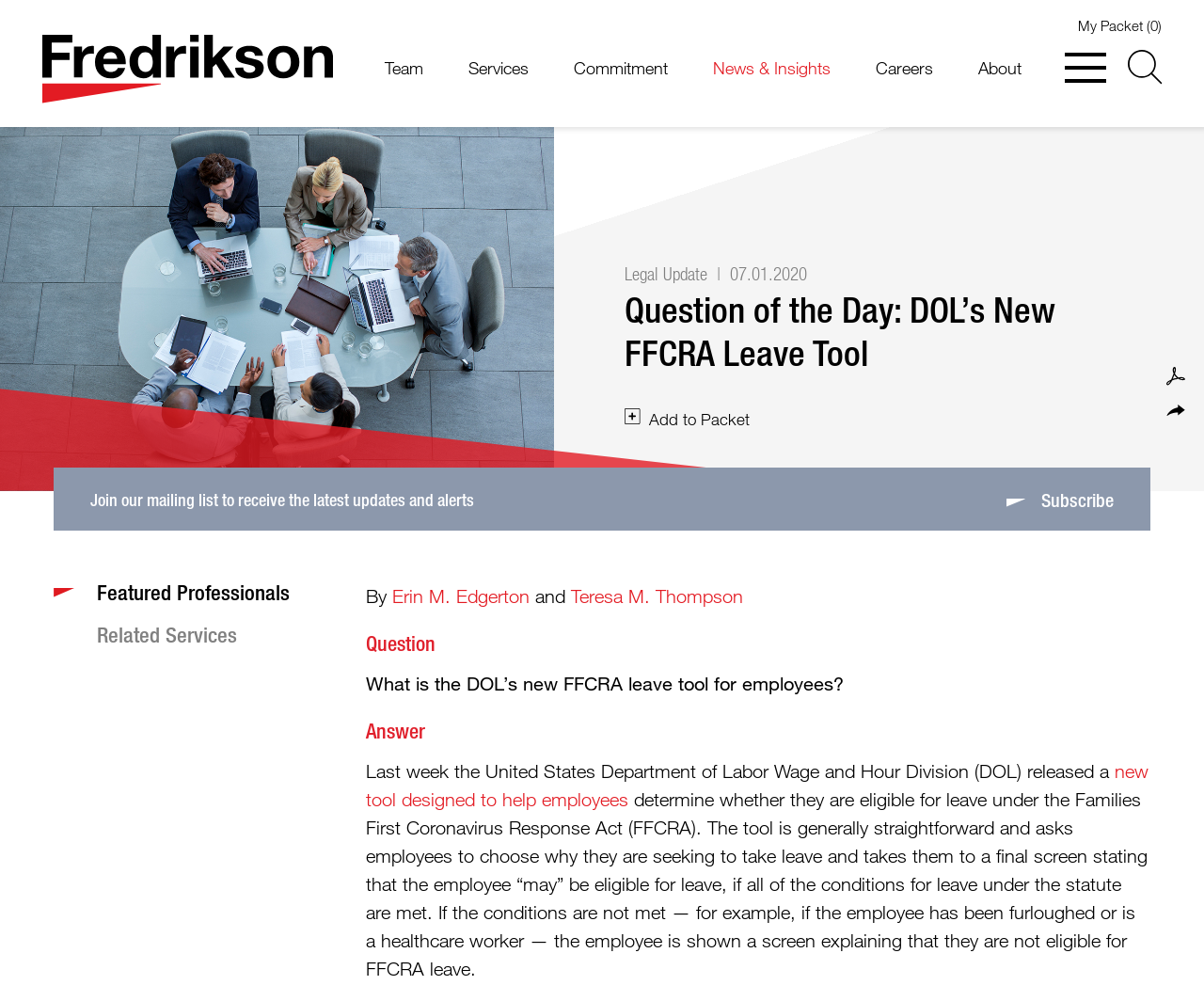Find the UI element described as: "Team" and predict its bounding box coordinates. Ensure the coordinates are four float numbers between 0 and 1, [left, top, right, bottom].

[0.313, 0.046, 0.358, 0.127]